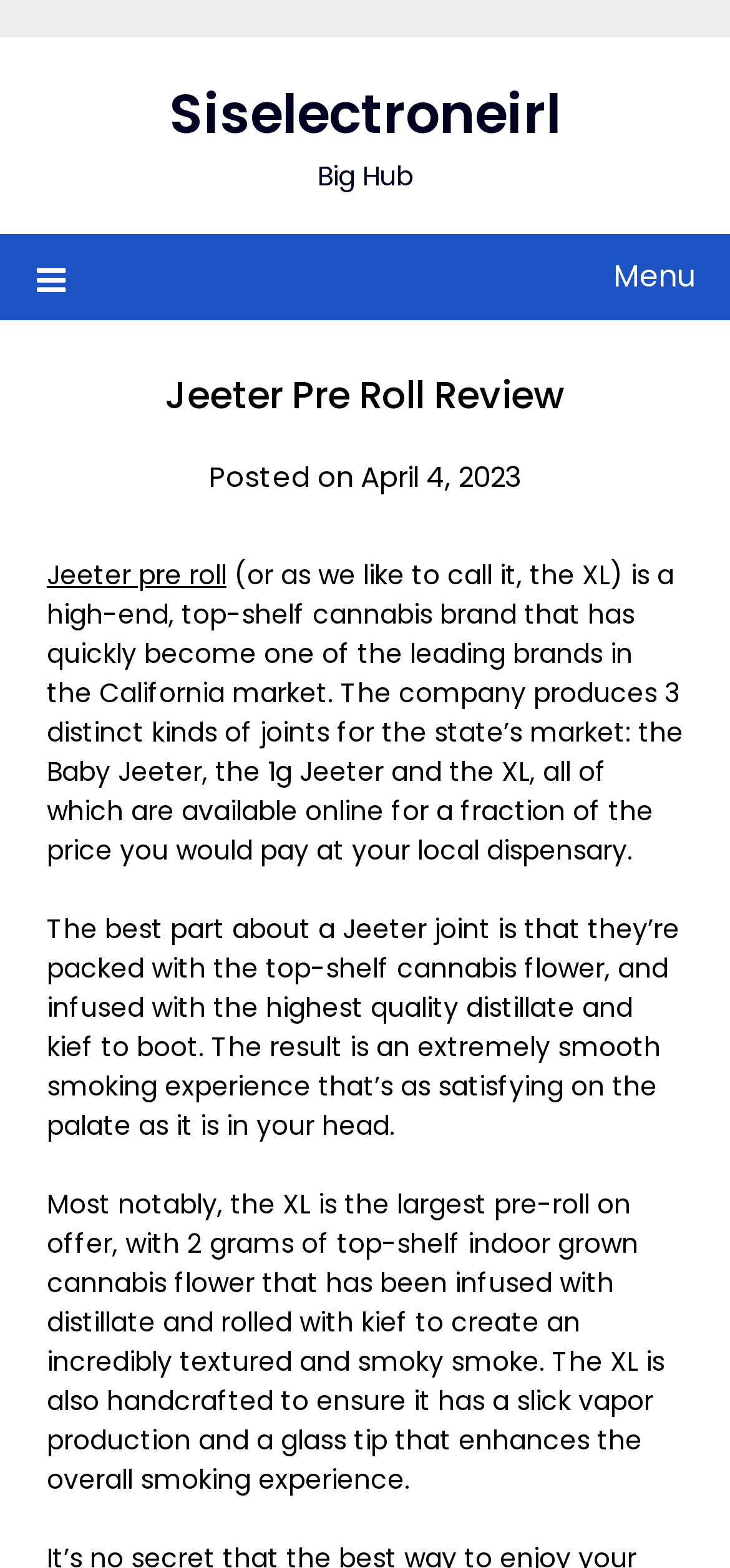Identify and provide the bounding box for the element described by: "Jeeter pre roll".

[0.064, 0.355, 0.31, 0.378]